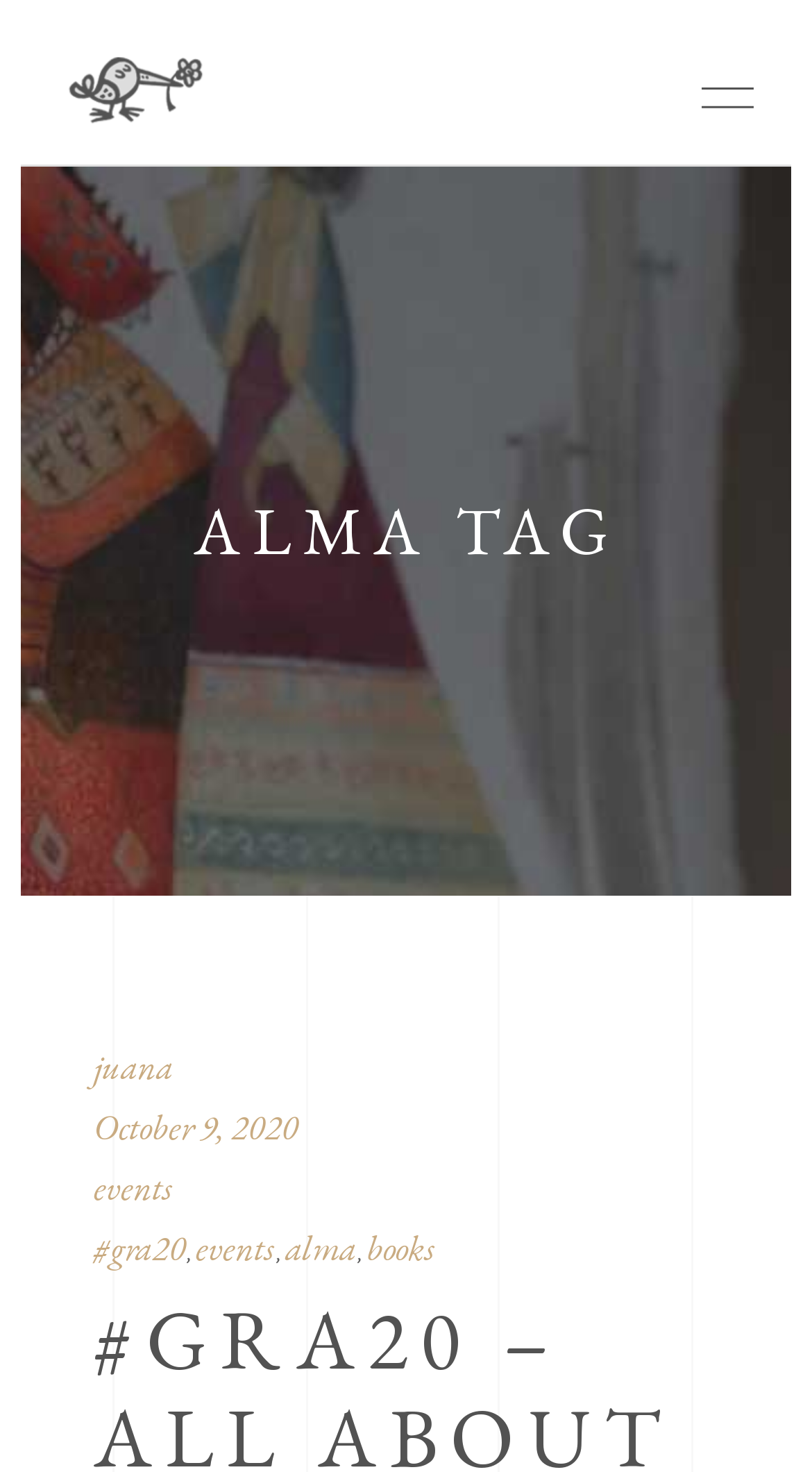Please find the bounding box coordinates of the element that needs to be clicked to perform the following instruction: "Go to alma page". The bounding box coordinates should be four float numbers between 0 and 1, represented as [left, top, right, bottom].

[0.351, 0.831, 0.438, 0.863]